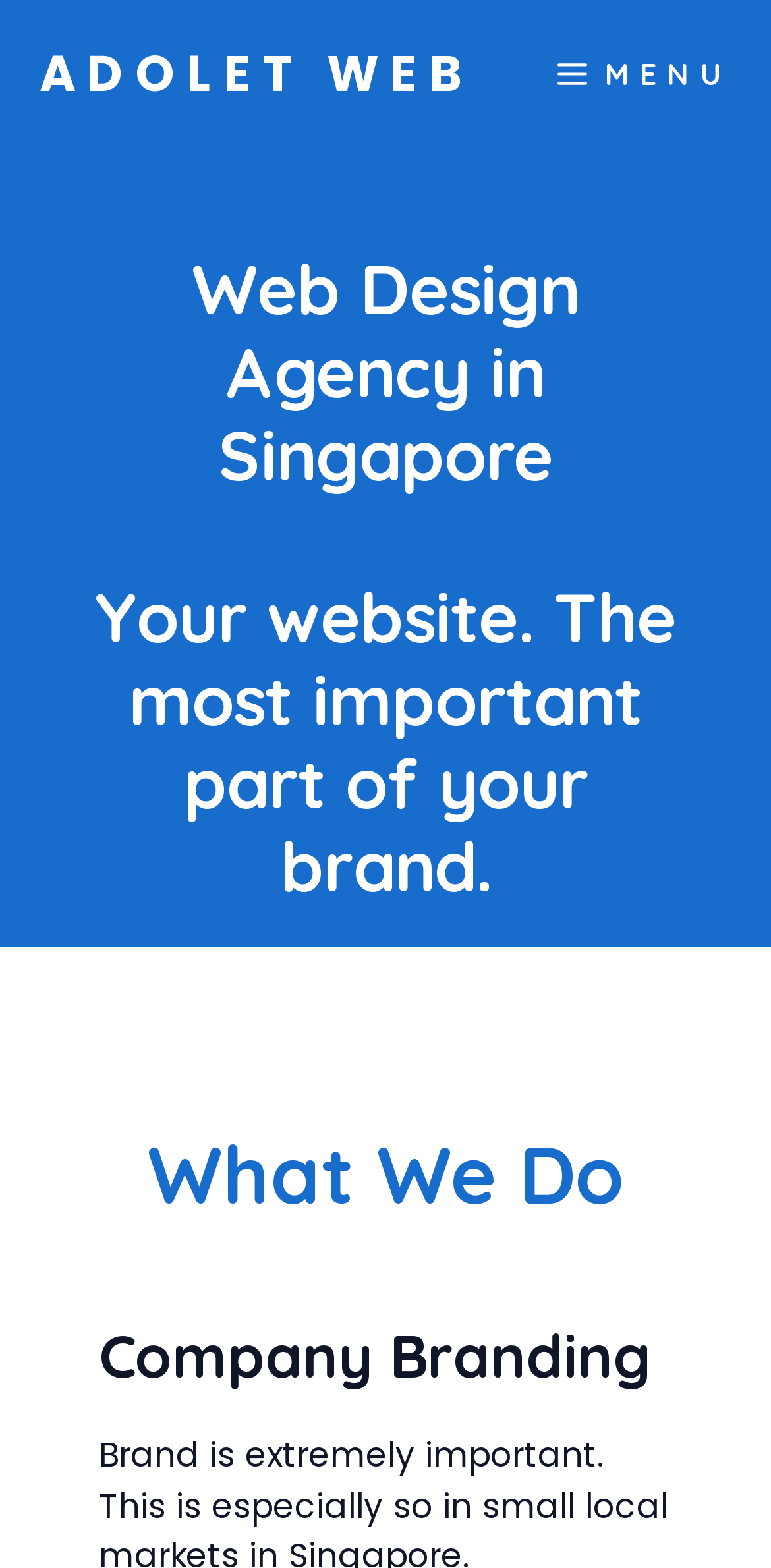What is the primary navigation menu located at?
Provide a concise answer using a single word or phrase based on the image.

Top